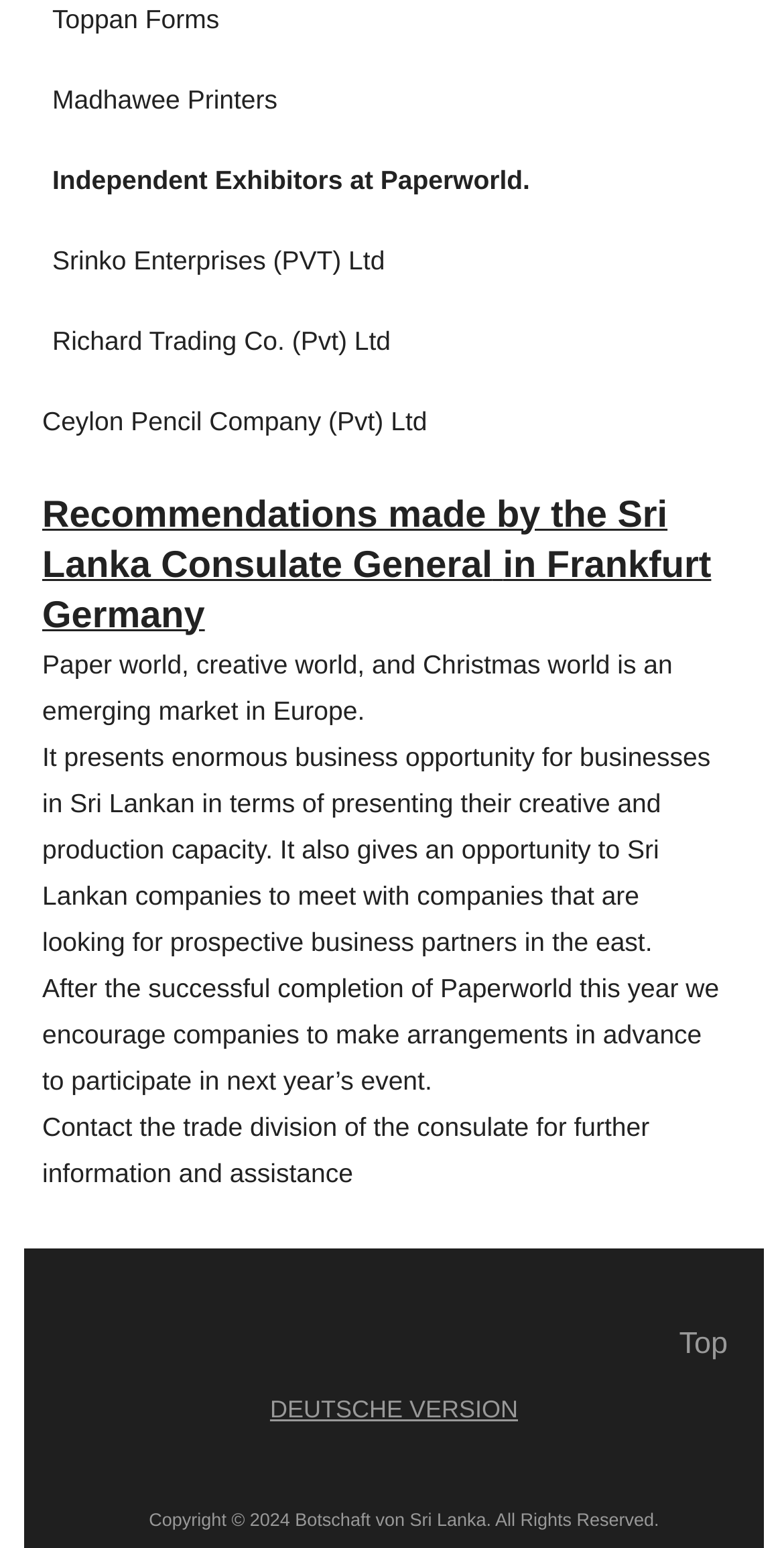Give a succinct answer to this question in a single word or phrase: 
What is the purpose of the event?

Business opportunity